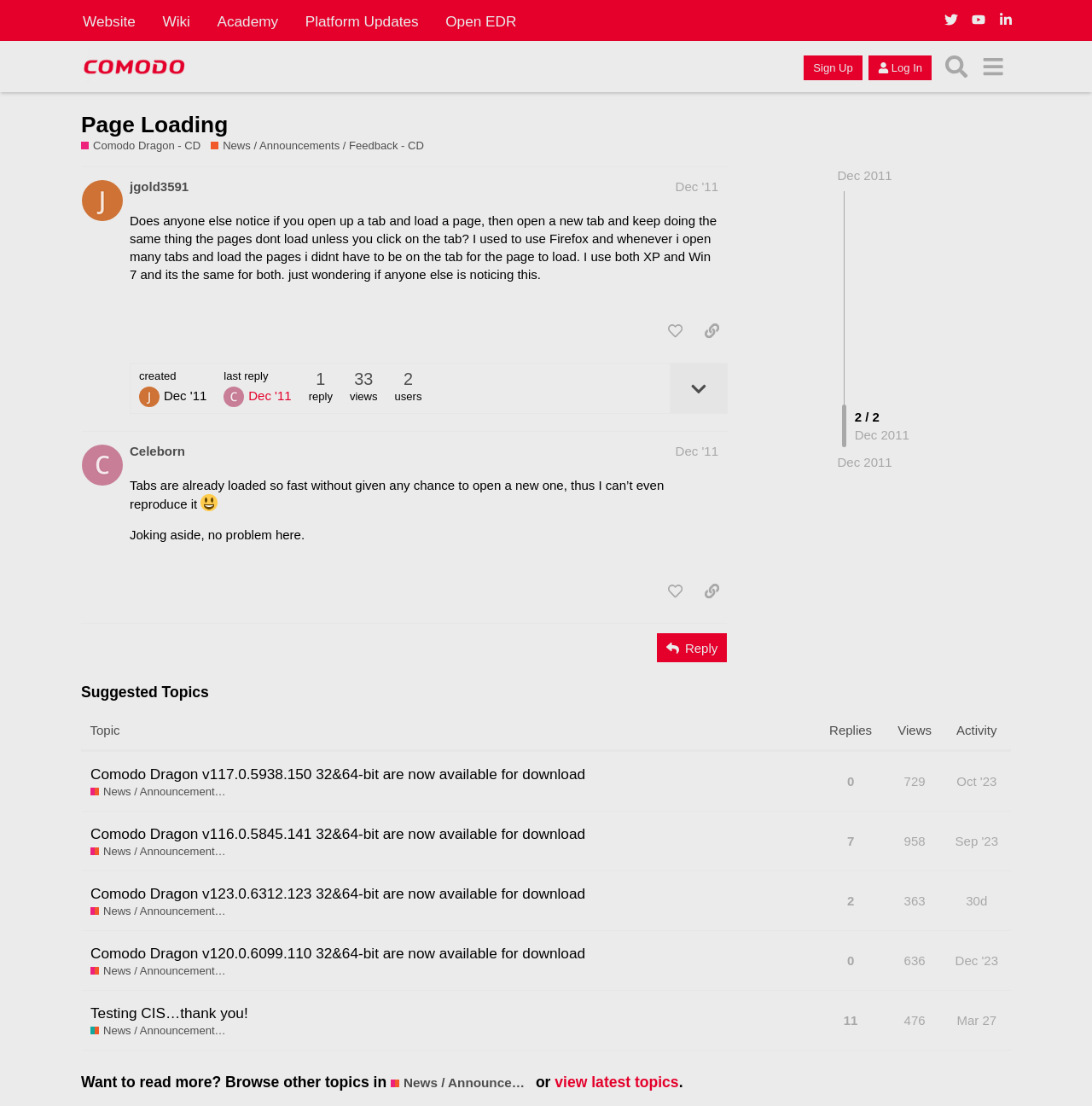Find the bounding box coordinates of the element to click in order to complete this instruction: "Reply to the post". The bounding box coordinates must be four float numbers between 0 and 1, denoted as [left, top, right, bottom].

[0.602, 0.573, 0.666, 0.599]